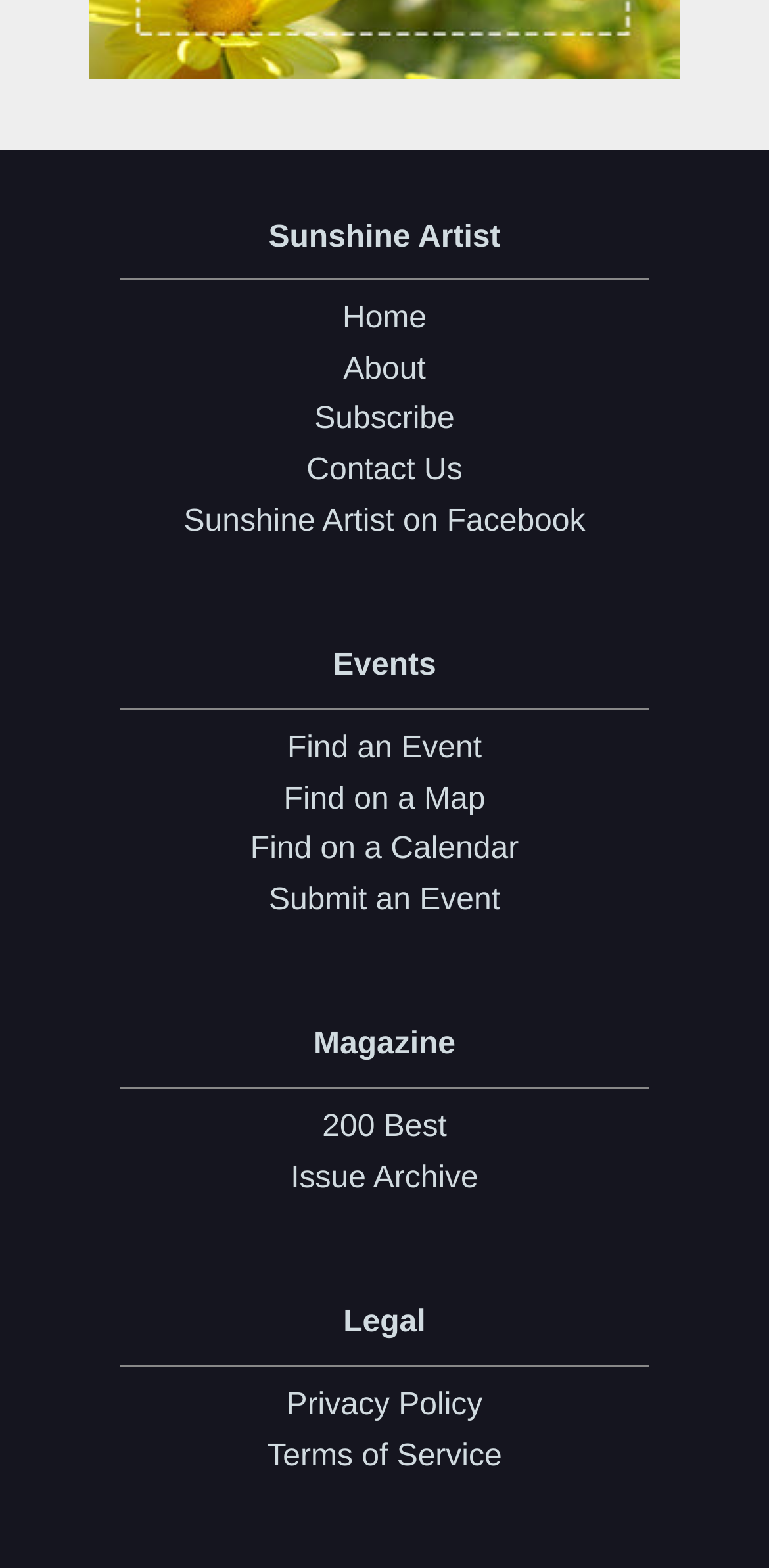Find the bounding box coordinates of the area that needs to be clicked in order to achieve the following instruction: "submit an event". The coordinates should be specified as four float numbers between 0 and 1, i.e., [left, top, right, bottom].

[0.041, 0.558, 0.959, 0.59]